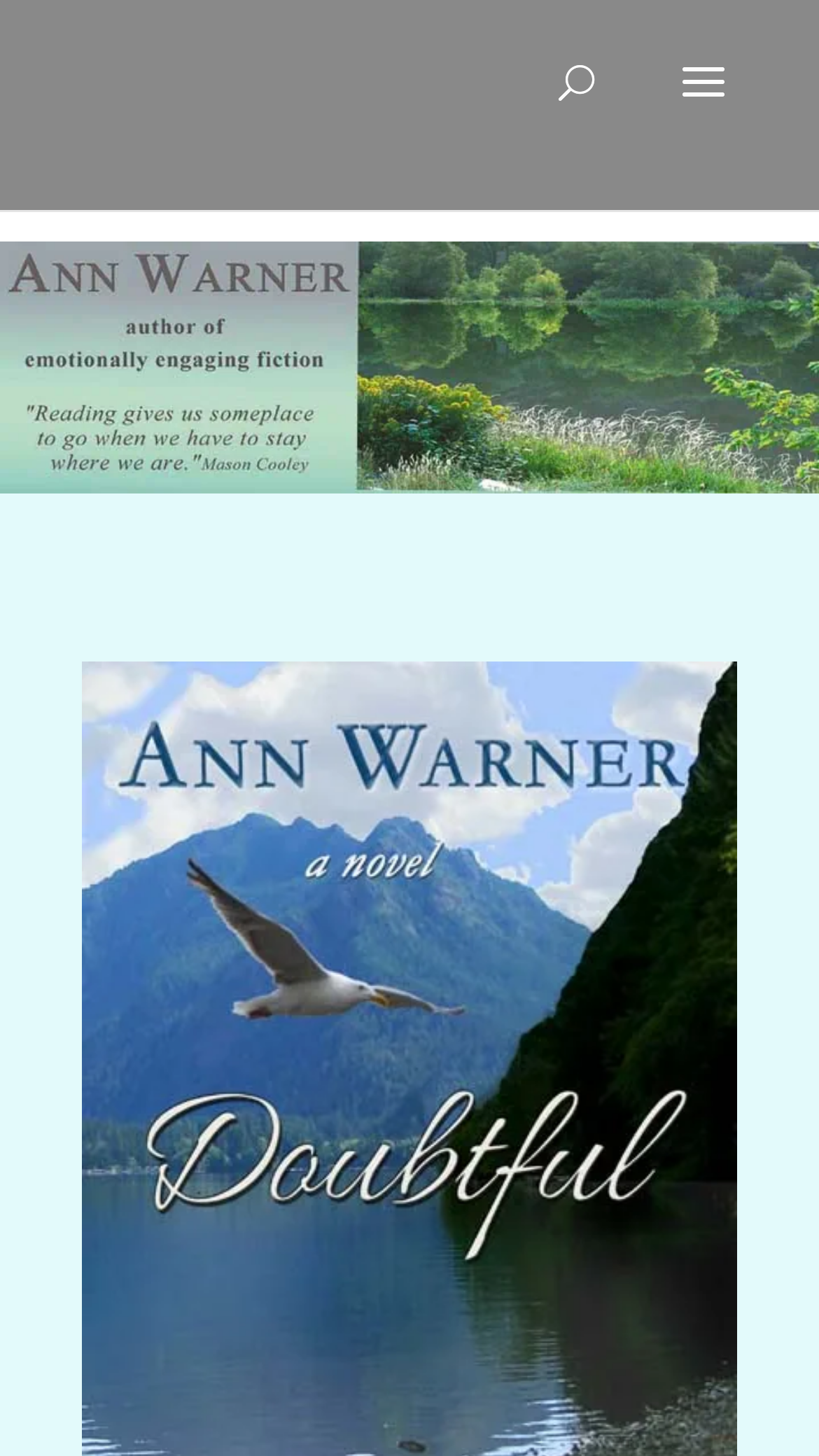Find the primary header on the webpage and provide its text.

MY NEWSLETTER/MAILING LIST